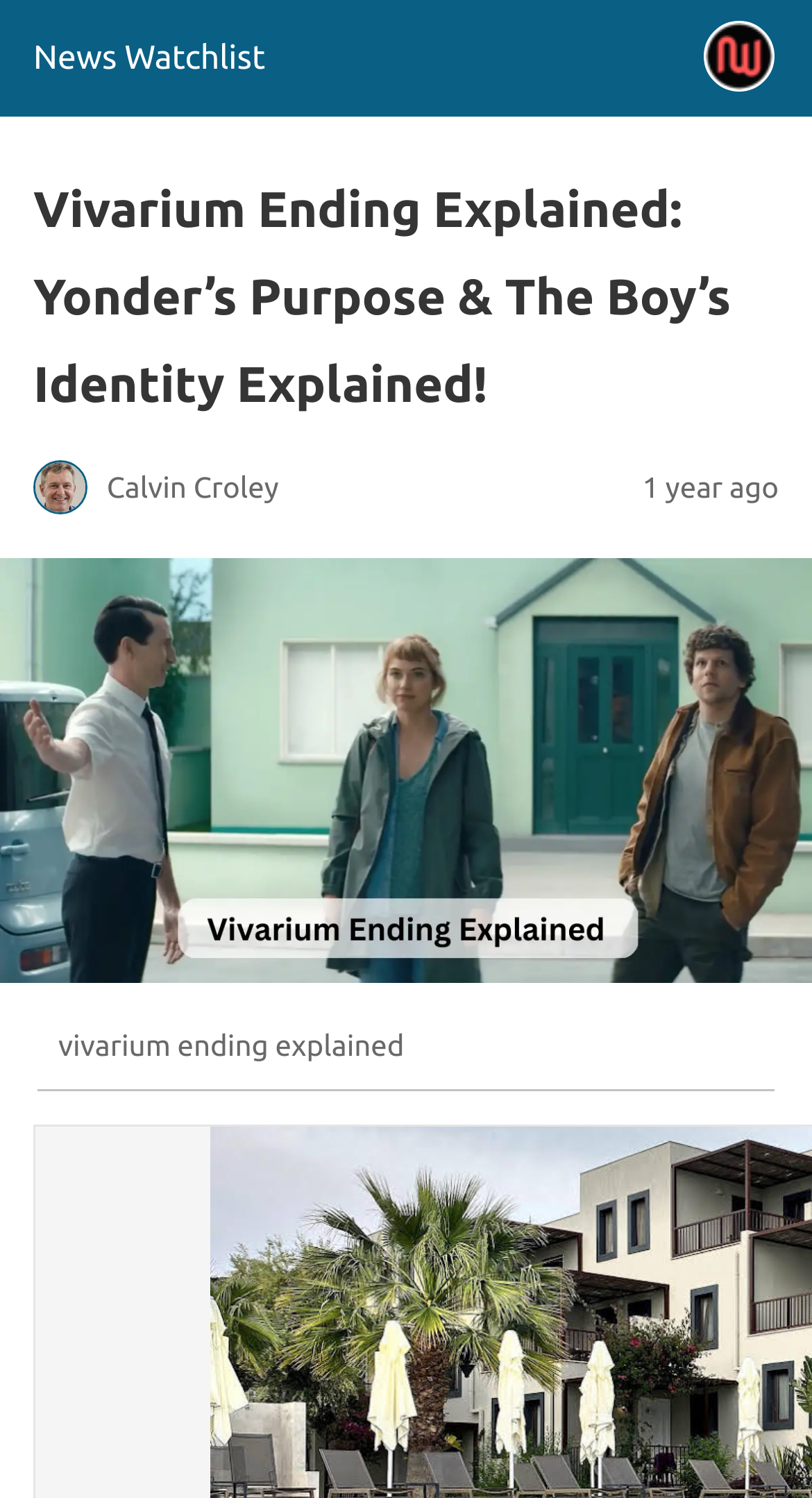Articulate a complete and detailed caption of the webpage elements.

The webpage is an article about the ending of the movie Vivarium, with a focus on explaining the purpose of Yonder and the identity of The Boy. At the top left of the page, there is a site icon link with the text "News Watchlist" and an image of the site icon. To the right of the site icon, there is a header section that spans almost the entire width of the page, containing the title "Vivarium Ending Explained: Yonder's Purpose & The Boy's Identity Explained!" in a large font. Below the title, there is a small image of Calvin Croley, and to the right of the image, there is a timestamp indicating that the article was published 1 year ago.

Below the header section, there is a large figure that takes up most of the page's width, containing an image related to the Vivarium ending explained. The image is positioned in the middle of the page, with a significant amount of space above and below it. Overall, the page has a simple layout with a clear focus on the article's title and content.